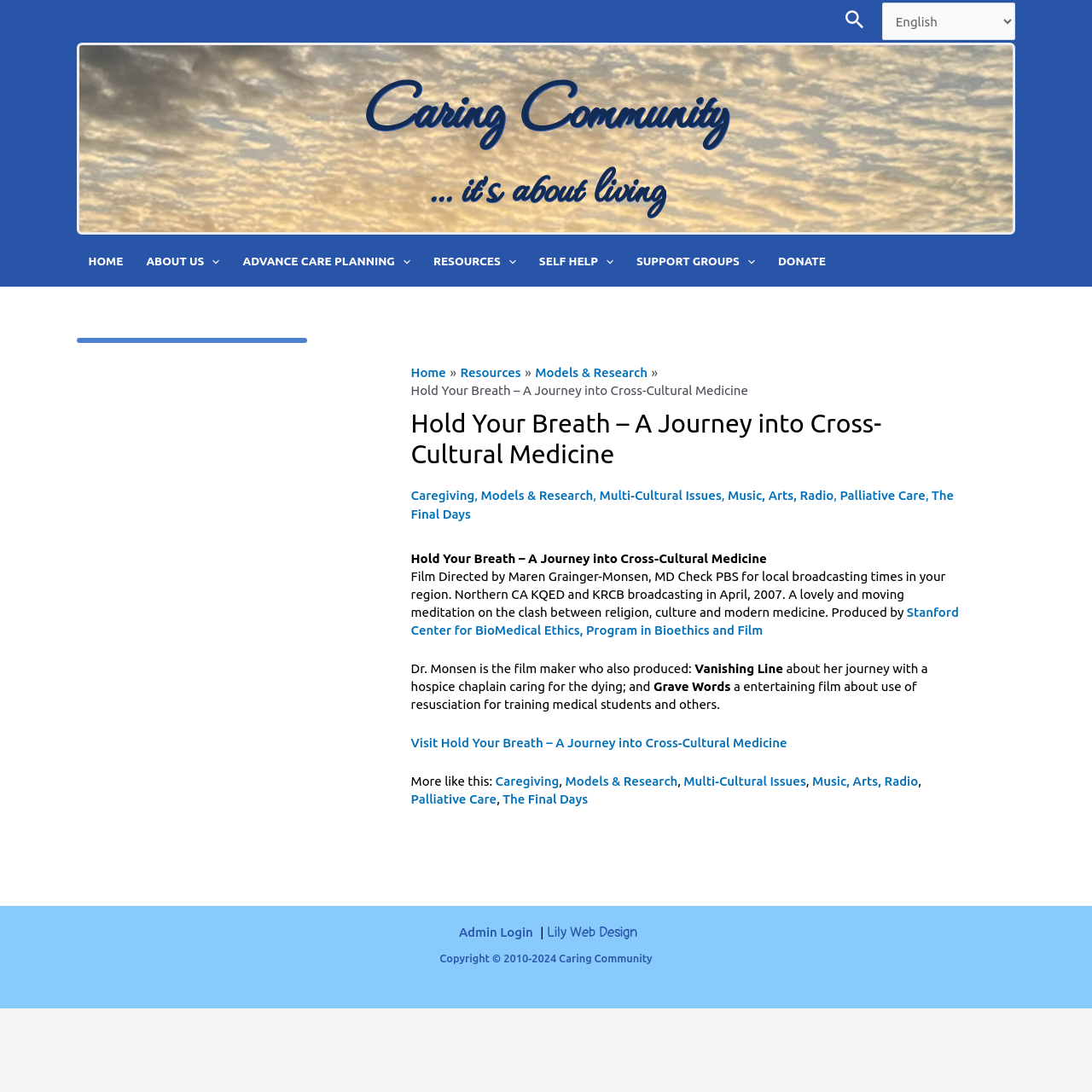Please identify the coordinates of the bounding box that should be clicked to fulfill this instruction: "Go to the Caring Community page".

[0.333, 0.055, 0.667, 0.136]